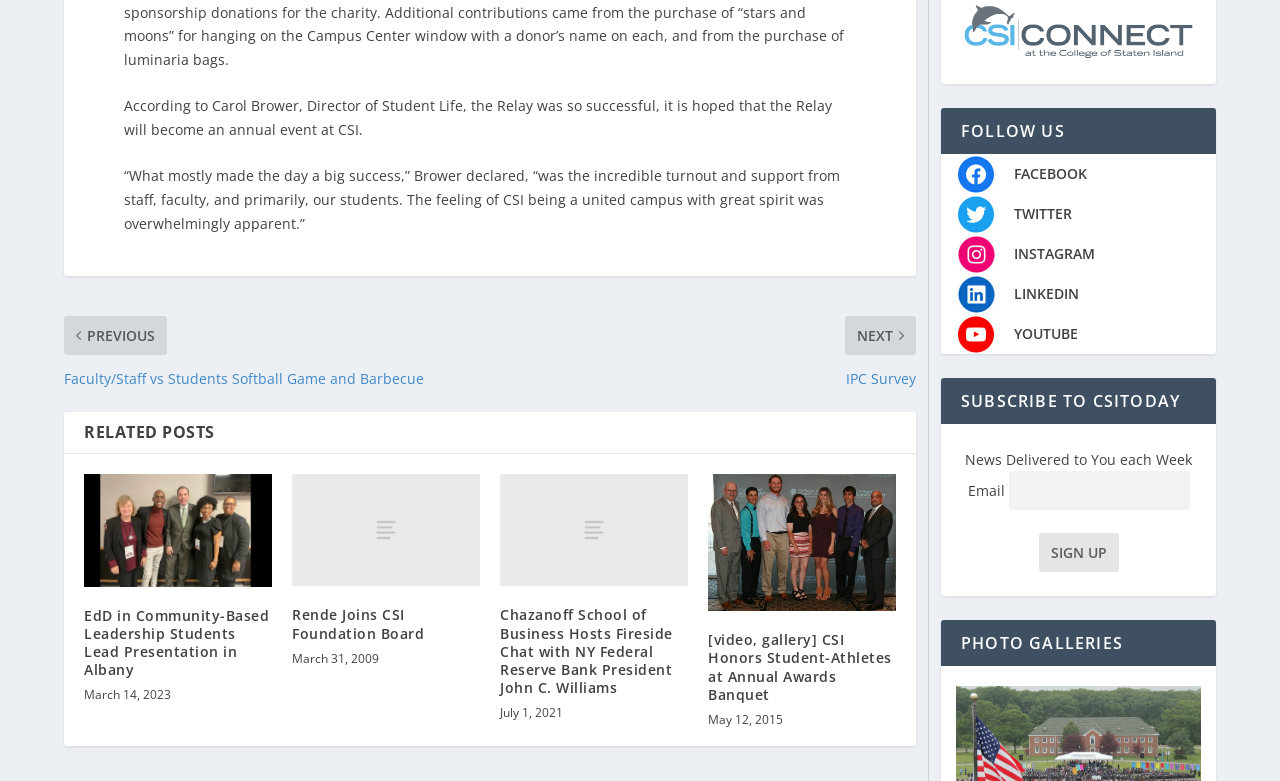Please determine the bounding box coordinates of the area that needs to be clicked to complete this task: 'Visit the official Youtube page'. The coordinates must be four float numbers between 0 and 1, formatted as [left, top, right, bottom].

None